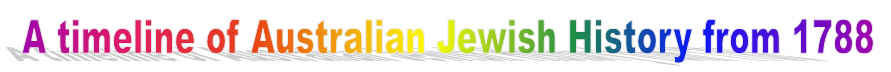What is the significance of 1788 in Australian history?
Please give a detailed and thorough answer to the question, covering all relevant points.

According to the caption, 1788 marks the arrival of the First Fleet, which is a significant event in Australian history and serves as the starting point for the timeline of Australian Jewish History.